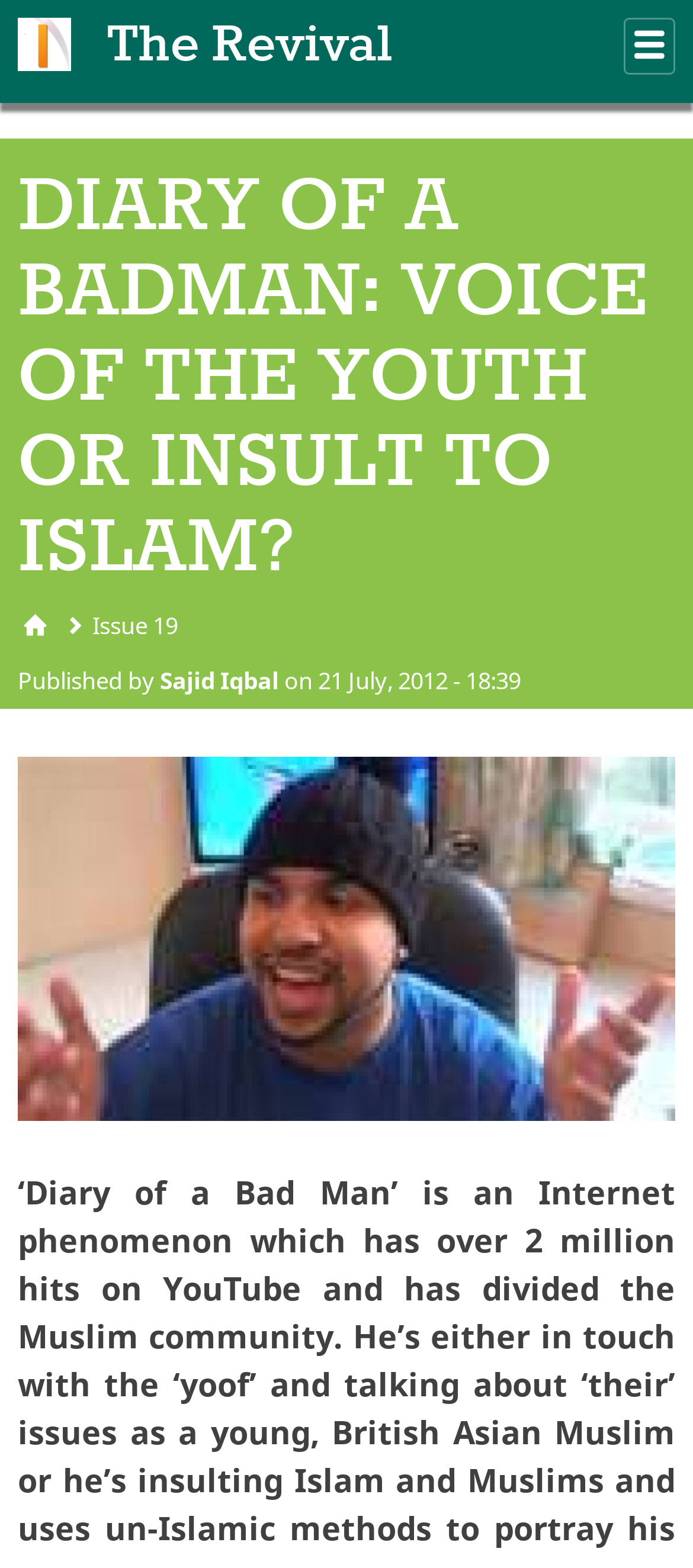What is the name of the image on the page?
Using the visual information from the image, give a one-word or short-phrase answer.

thumbnail.aspx_.jpg